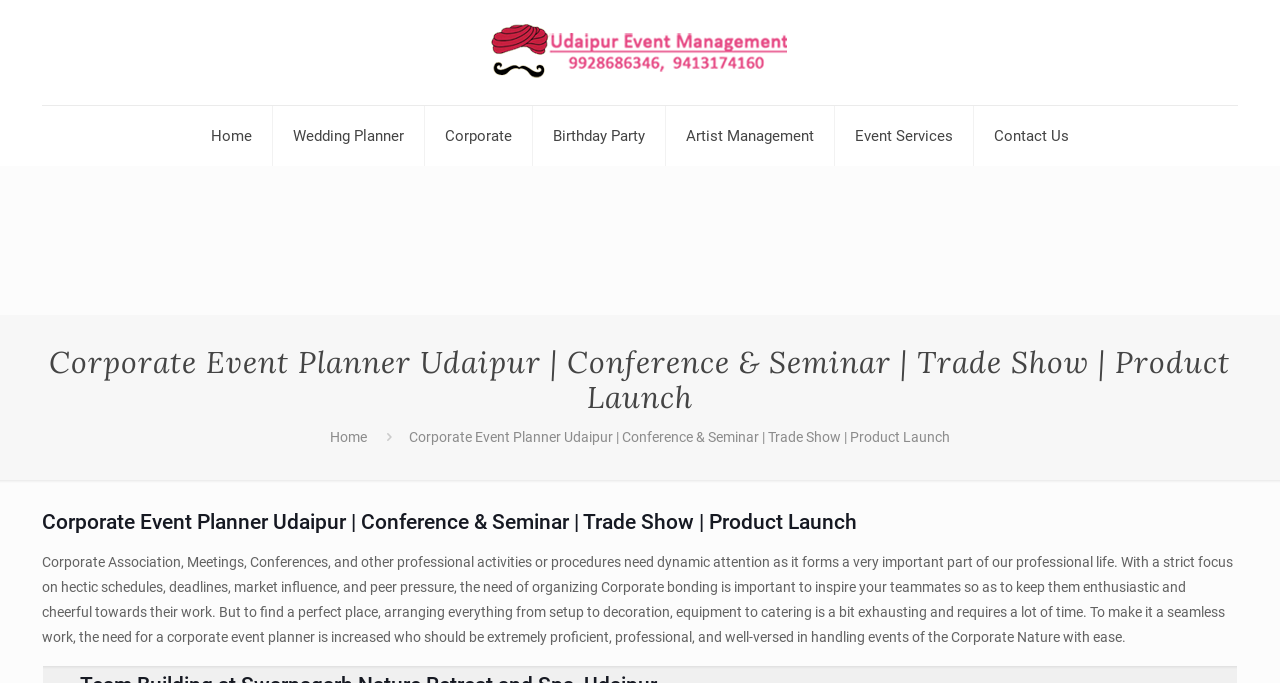Please analyze the image and give a detailed answer to the question:
How many types of events are mentioned on the webpage?

The webpage mentions four types of events: Conference, Seminar, Trade Show, and Product Launch. These events are mentioned in the heading 'Corporate Event Planner Udaipur | Conference & Seminar | Trade Show | Product Launch'.